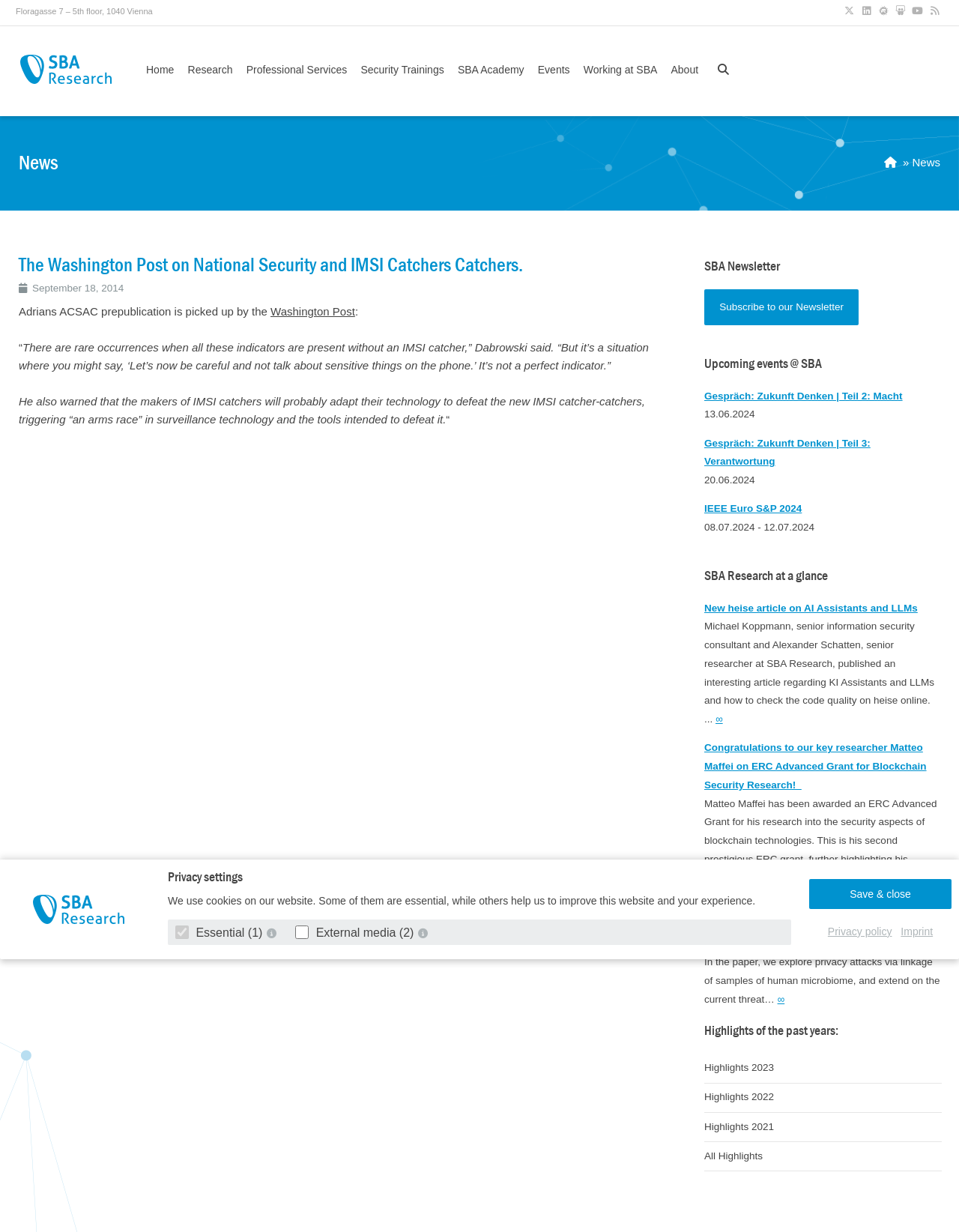Is there a search bar on the webpage?
Please provide a comprehensive answer to the question based on the webpage screenshot.

I looked at the top right corner of the webpage and found a search bar with a textbox and a search icon.